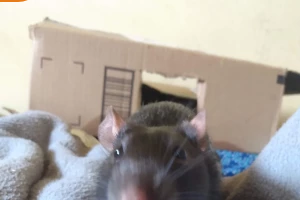What provides warmth and comfort to the rat?
Please provide a full and detailed response to the question.

Cozy fabrics, likely a blanket, provide warmth and comfort, creating a homely atmosphere, which suggests that the cozy fabrics are responsible for providing warmth and comfort to the rat.